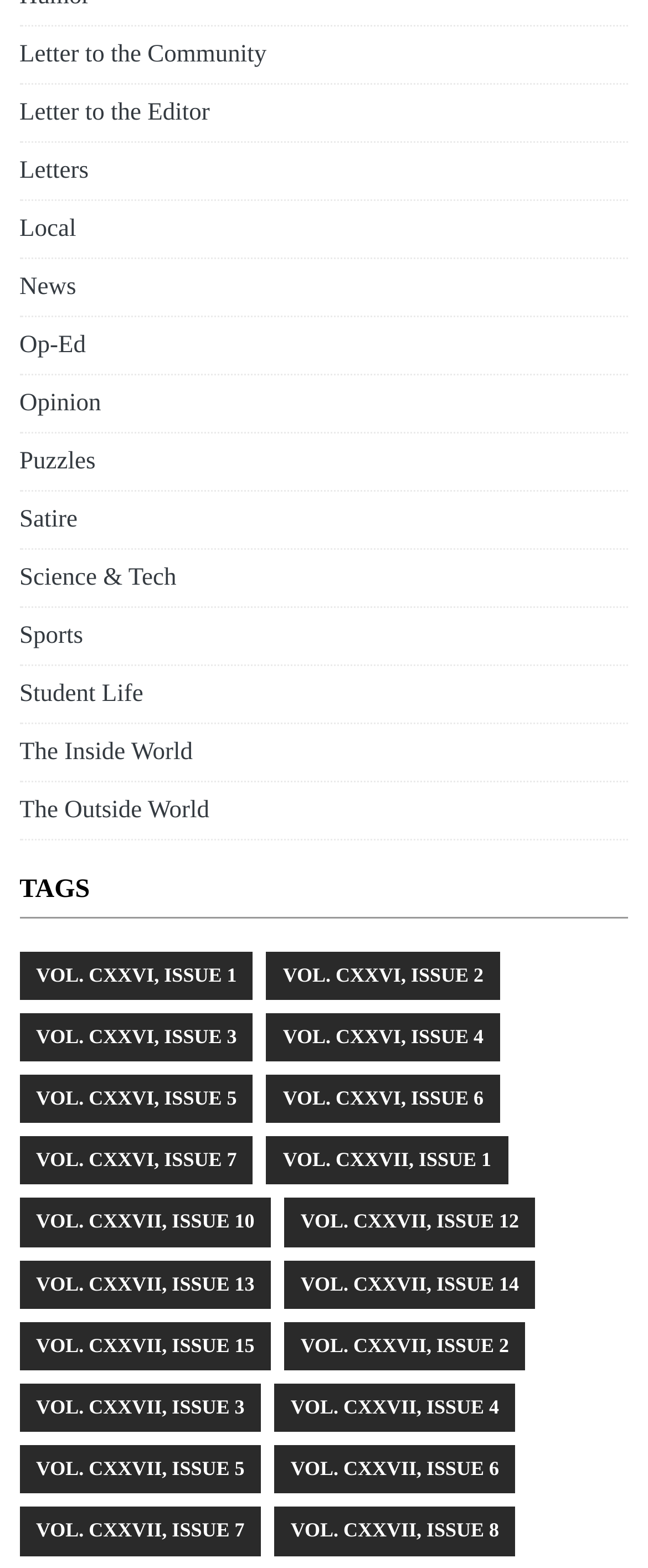What is the category above 'Student Life'?
Answer with a single word or short phrase according to what you see in the image.

Sports